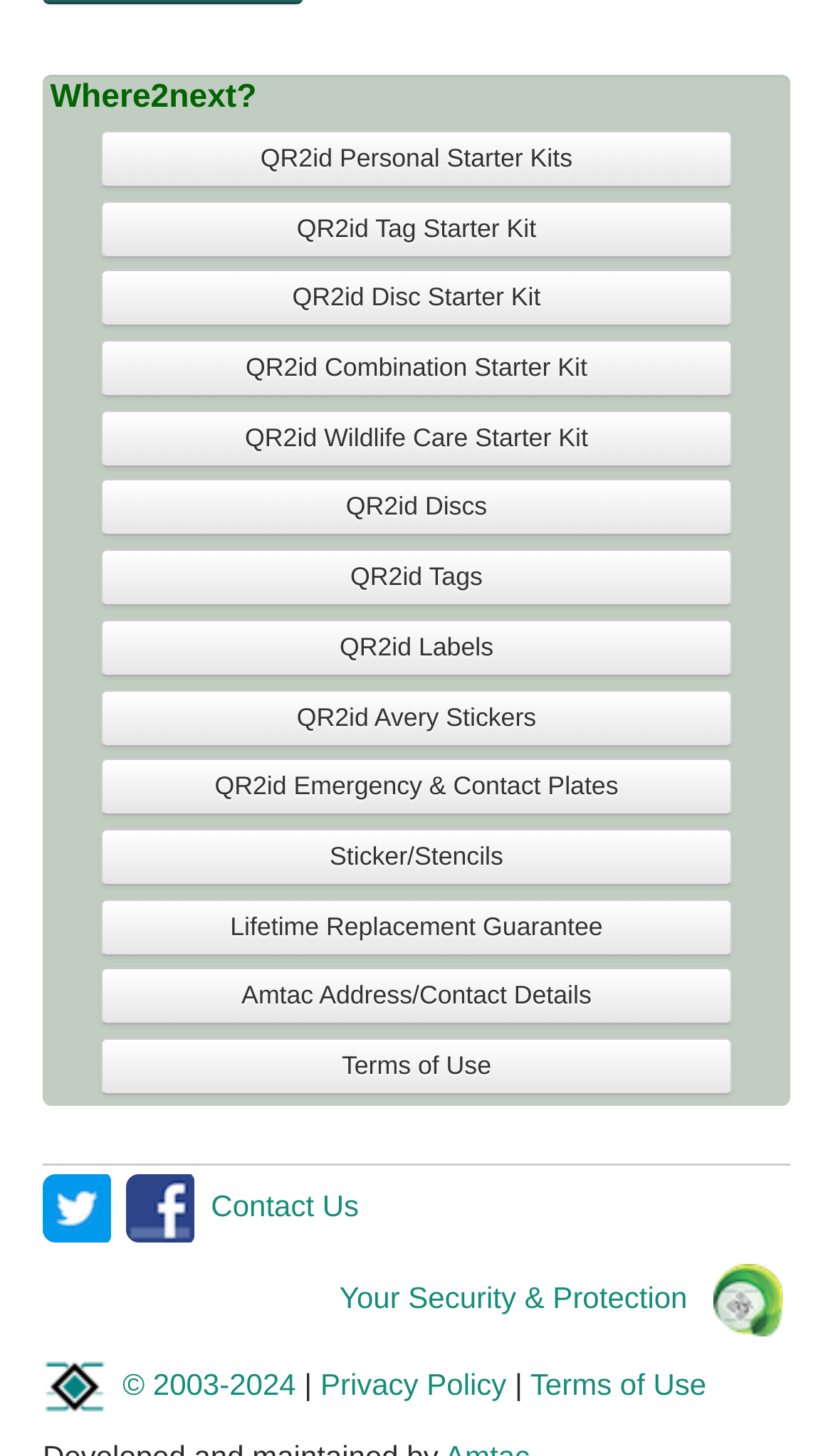Could you highlight the region that needs to be clicked to execute the instruction: "Visit the book page"?

None